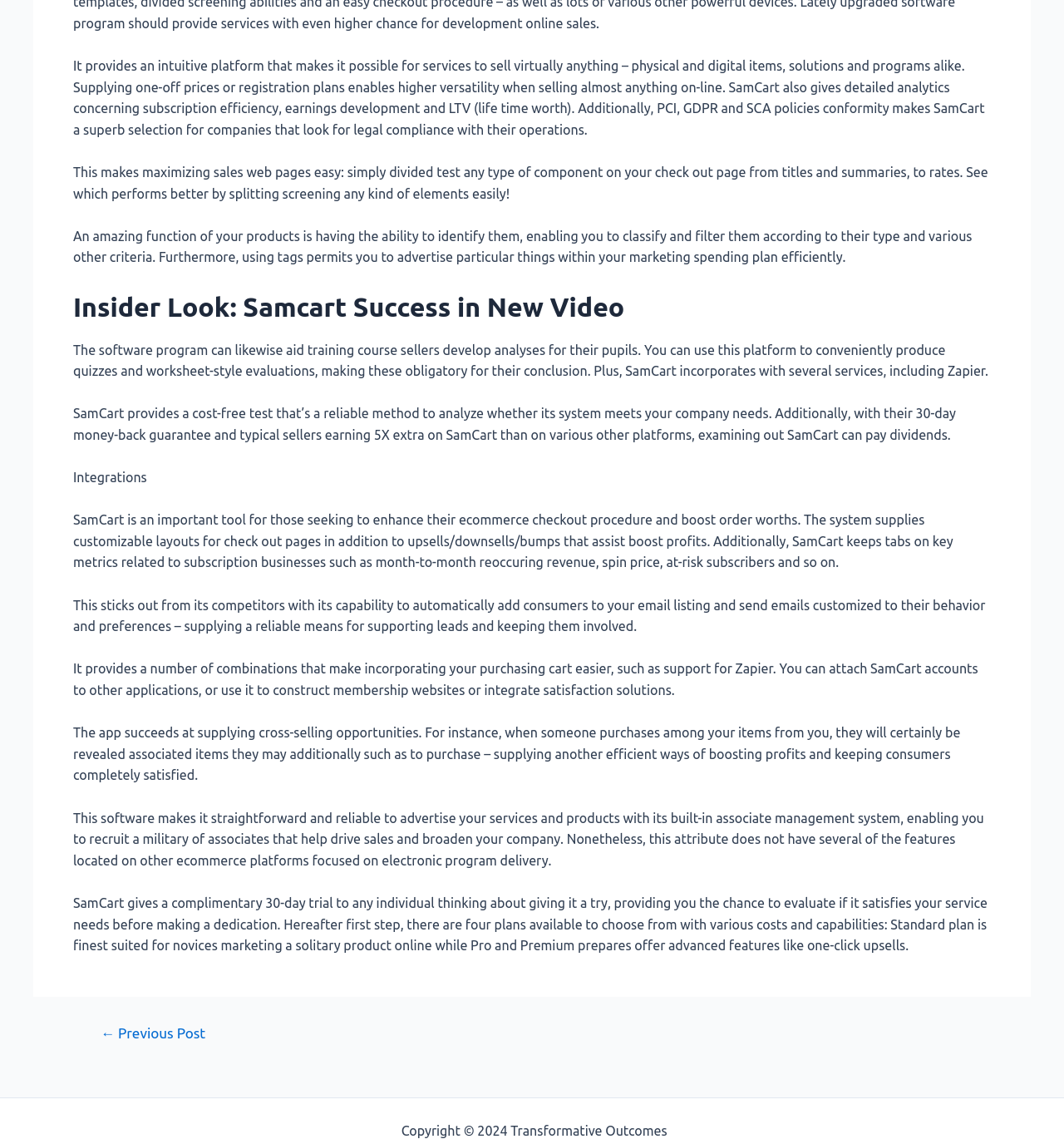Use a single word or phrase to answer the question:
What is the benefit of using SamCart for course sellers?

Create quizzes and evaluations